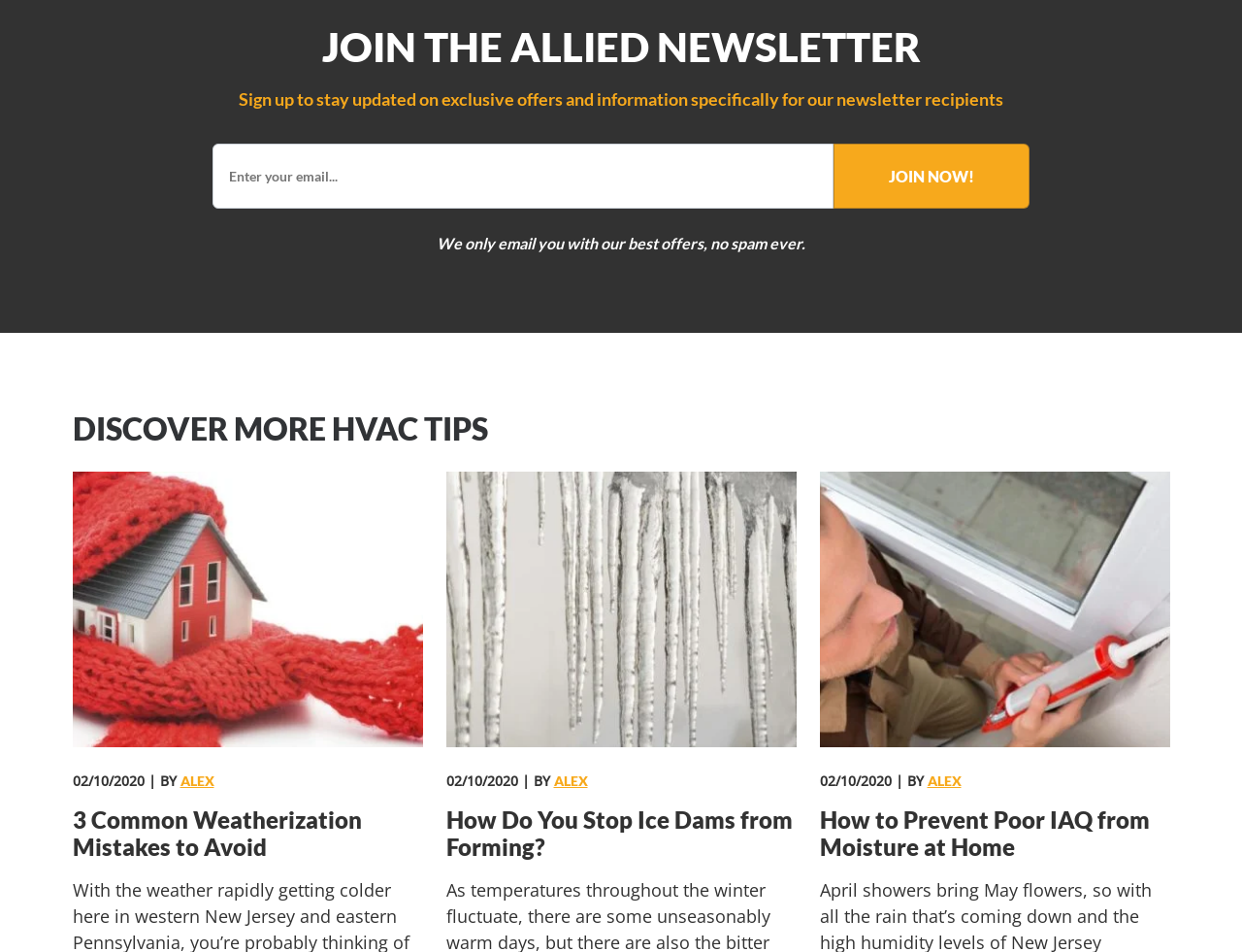Determine the bounding box coordinates of the element's region needed to click to follow the instruction: "Enter email address". Provide these coordinates as four float numbers between 0 and 1, formatted as [left, top, right, bottom].

[0.171, 0.151, 0.671, 0.219]